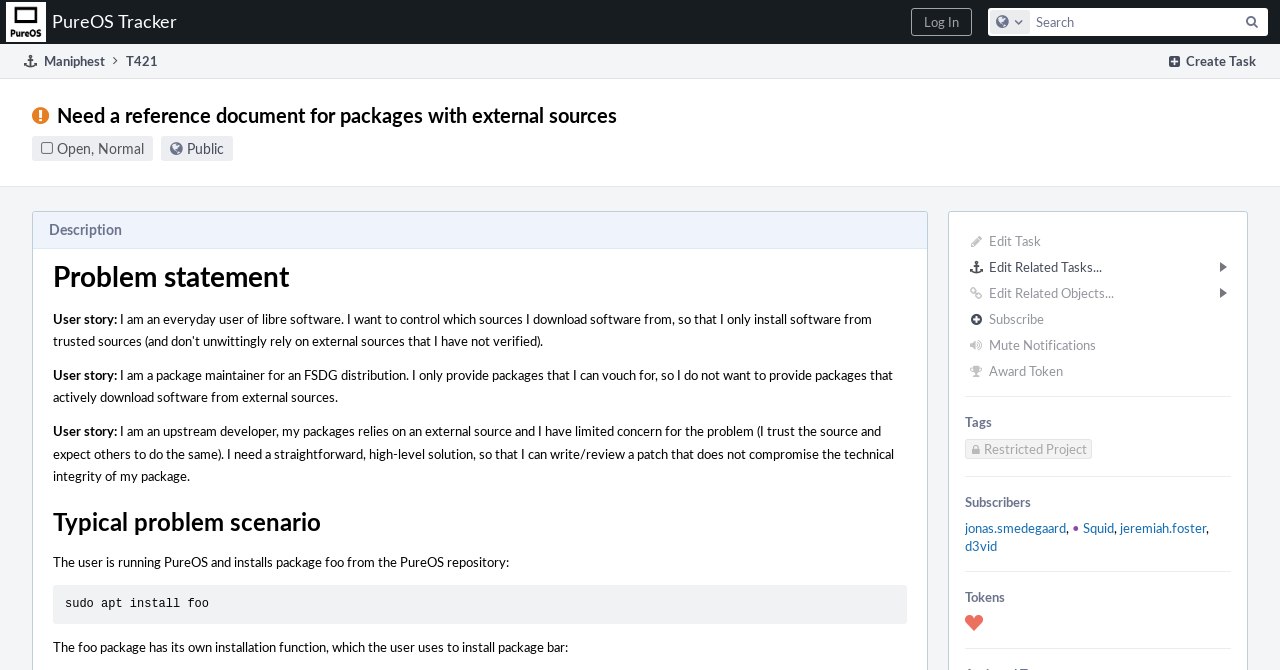Given the element description "input value="Search" parent_node: Search name="query"", identify the bounding box of the corresponding UI element.

[0.772, 0.012, 0.991, 0.054]